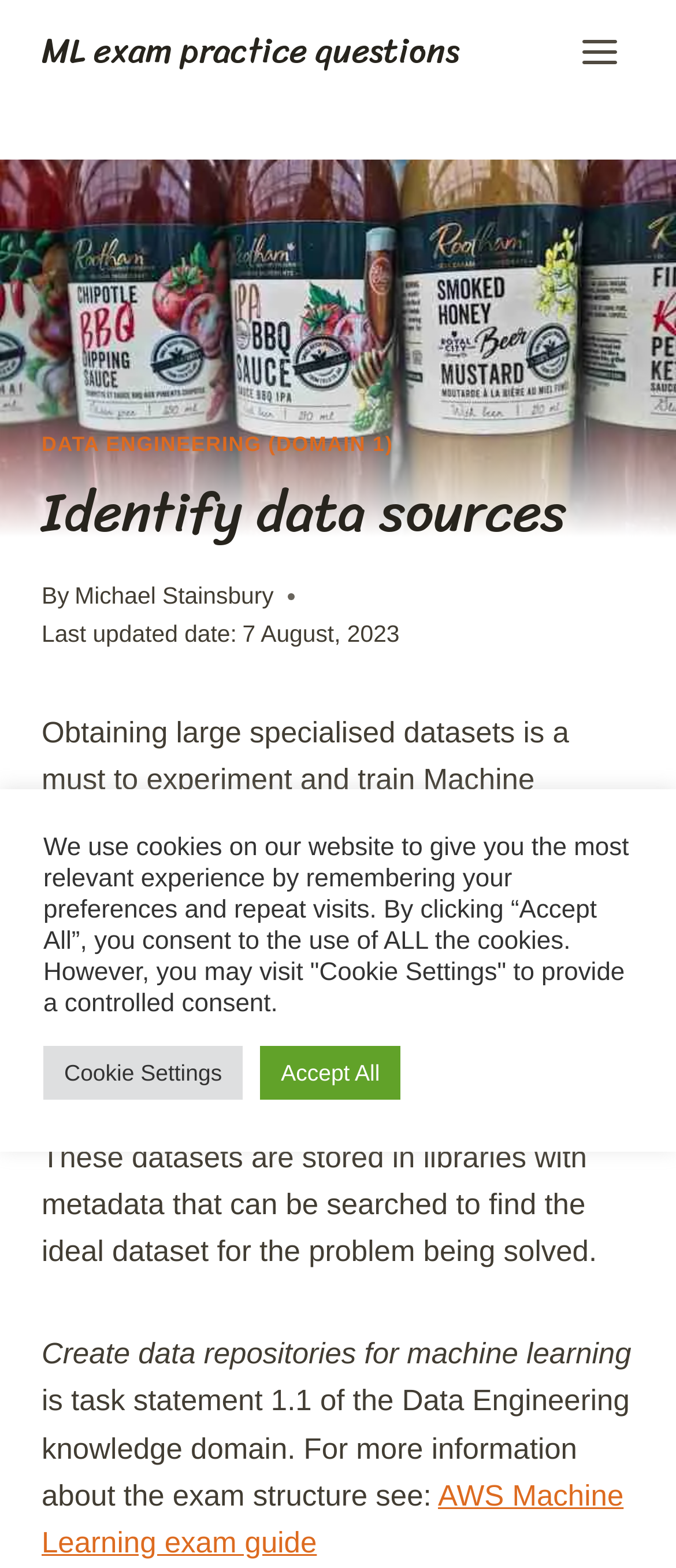Provide the bounding box coordinates of the UI element this sentence describes: "AWS Machine Learning exam guide".

[0.062, 0.943, 0.922, 0.994]